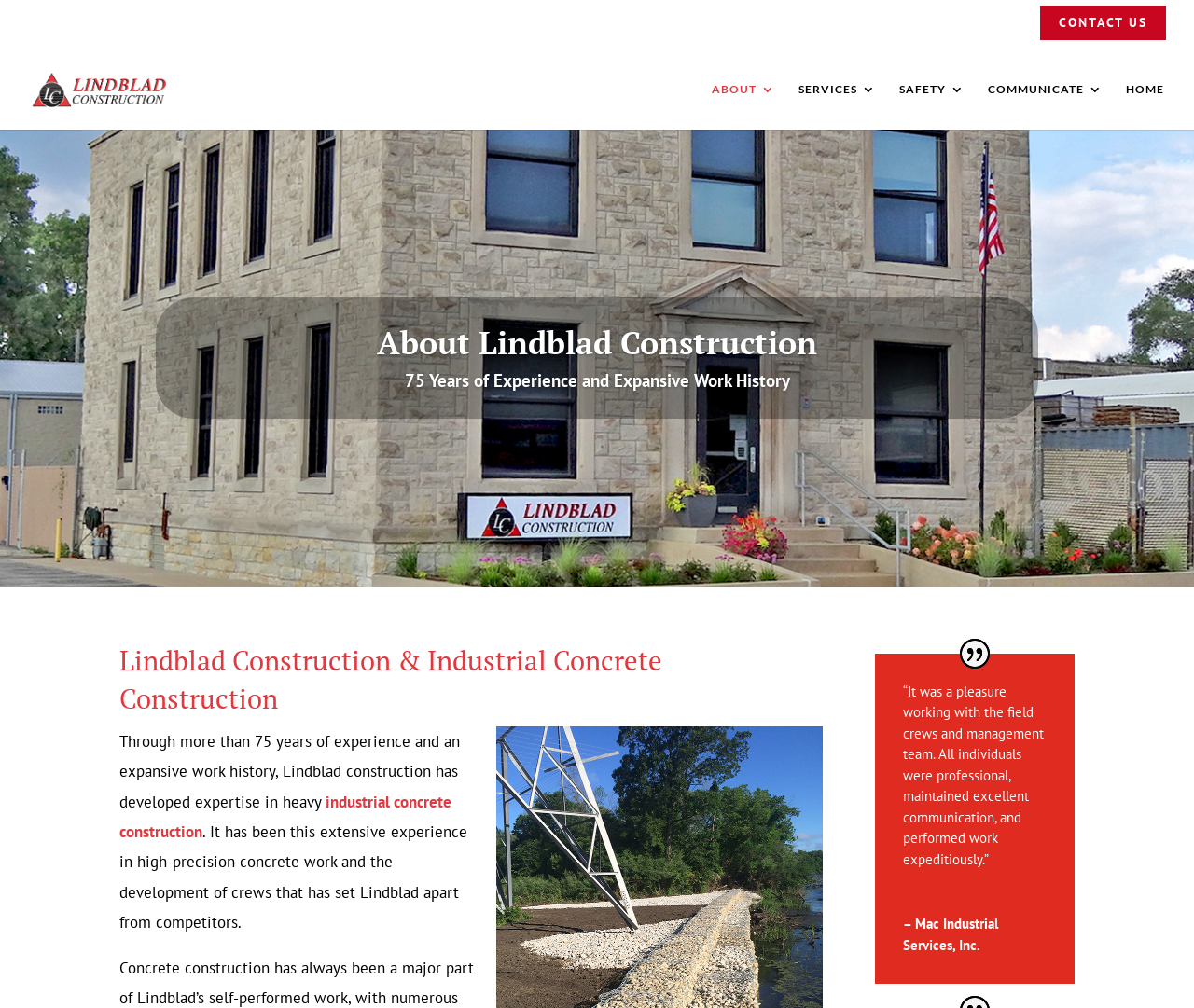Using the information in the image, could you please answer the following question in detail:
What type of construction does Lindblad specialize in?

Based on the webpage content, Lindblad has developed expertise in heavy industrial concrete construction, which is evident from the text 'Through more than 75 years of experience and an expansive work history, Lindblad construction has developed expertise in heavy industrial concrete construction'.